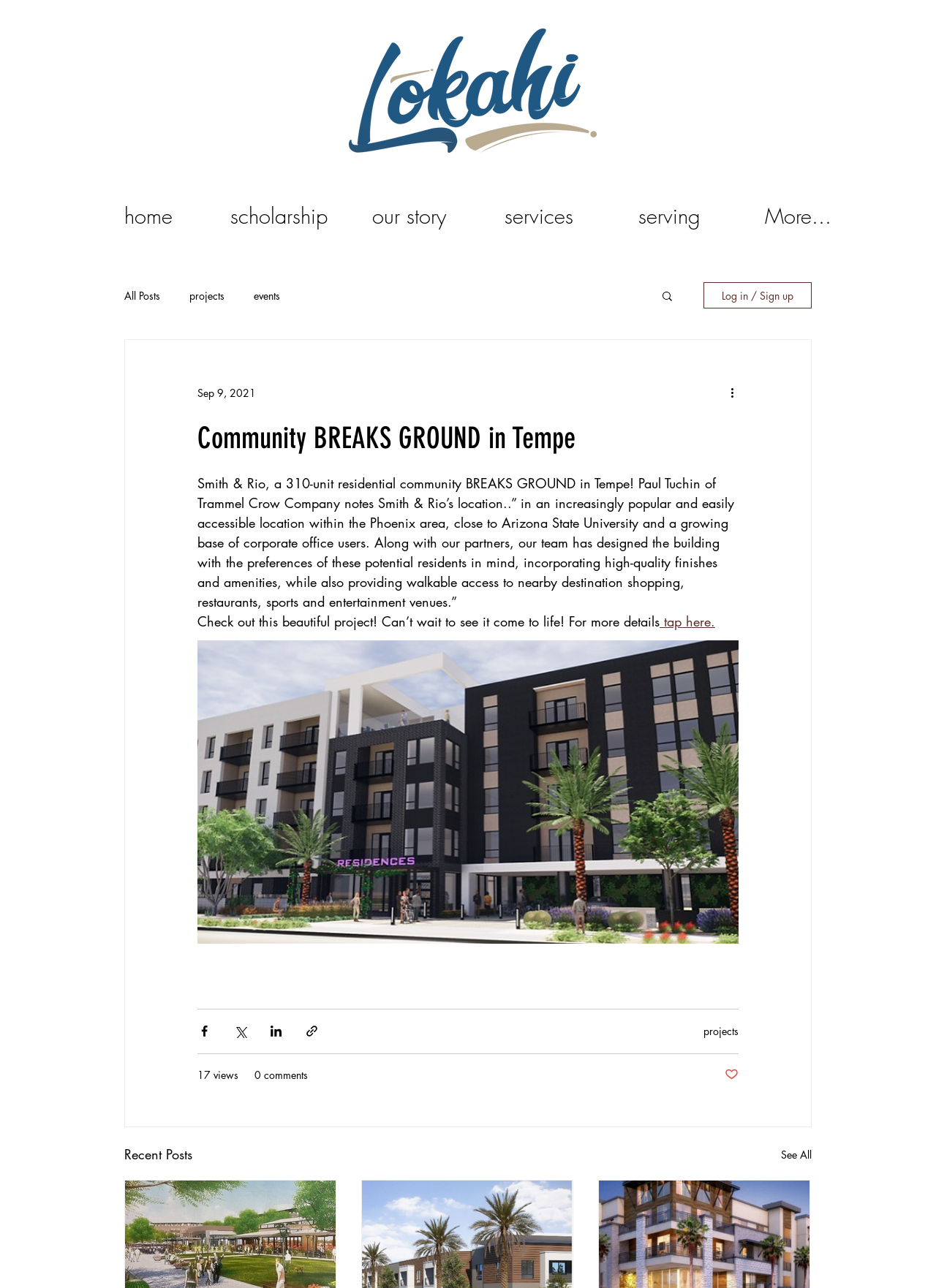What is the location of the residential community?
Using the image as a reference, deliver a detailed and thorough answer to the question.

I found the answer by reading the article section of the webpage, which mentions 'Smith & Rio, a 310-unit residential community BREAKS GROUND in Tempe!'.